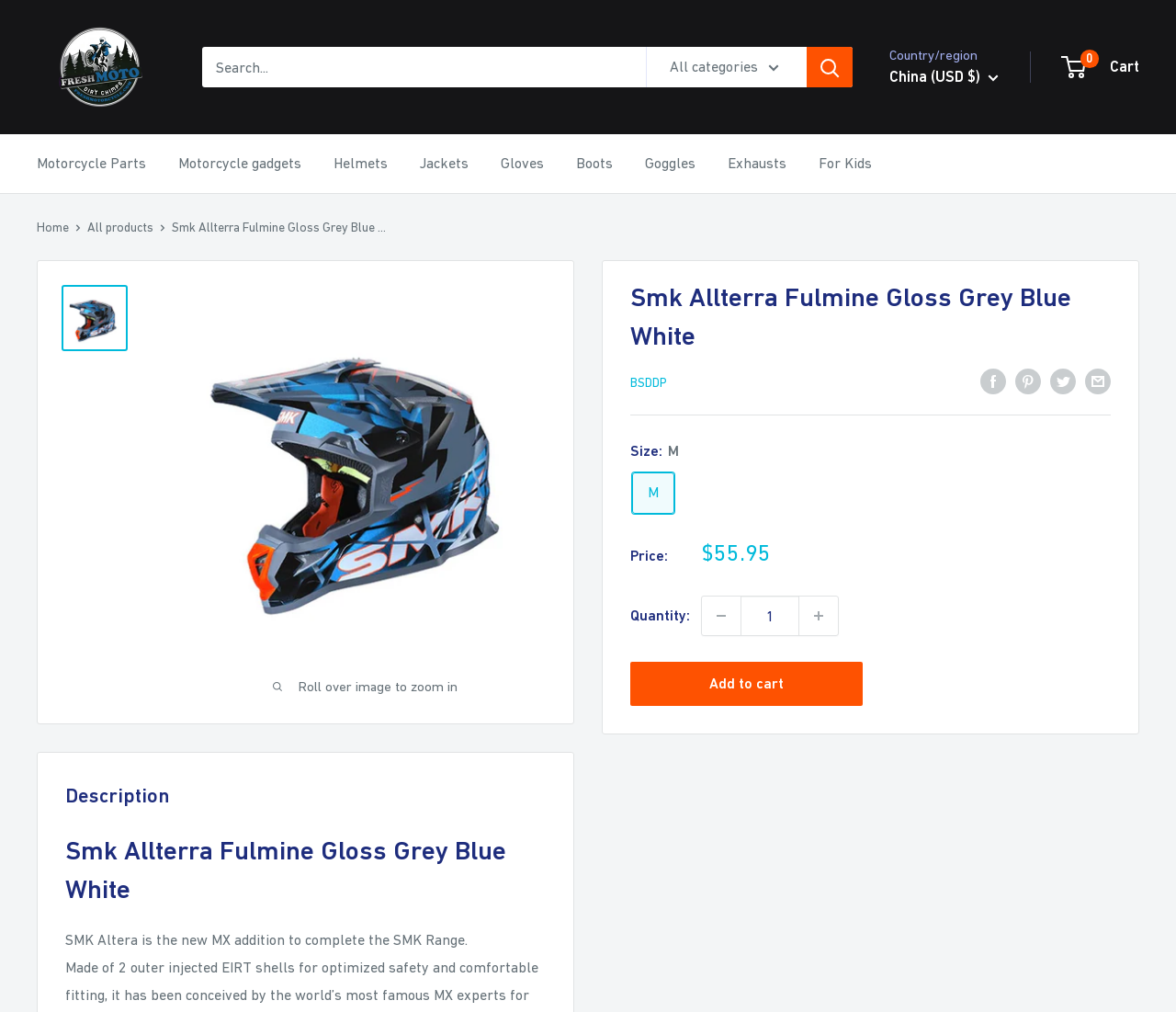Identify and provide the title of the webpage.

Smk Allterra Fulmine Gloss Grey Blue White